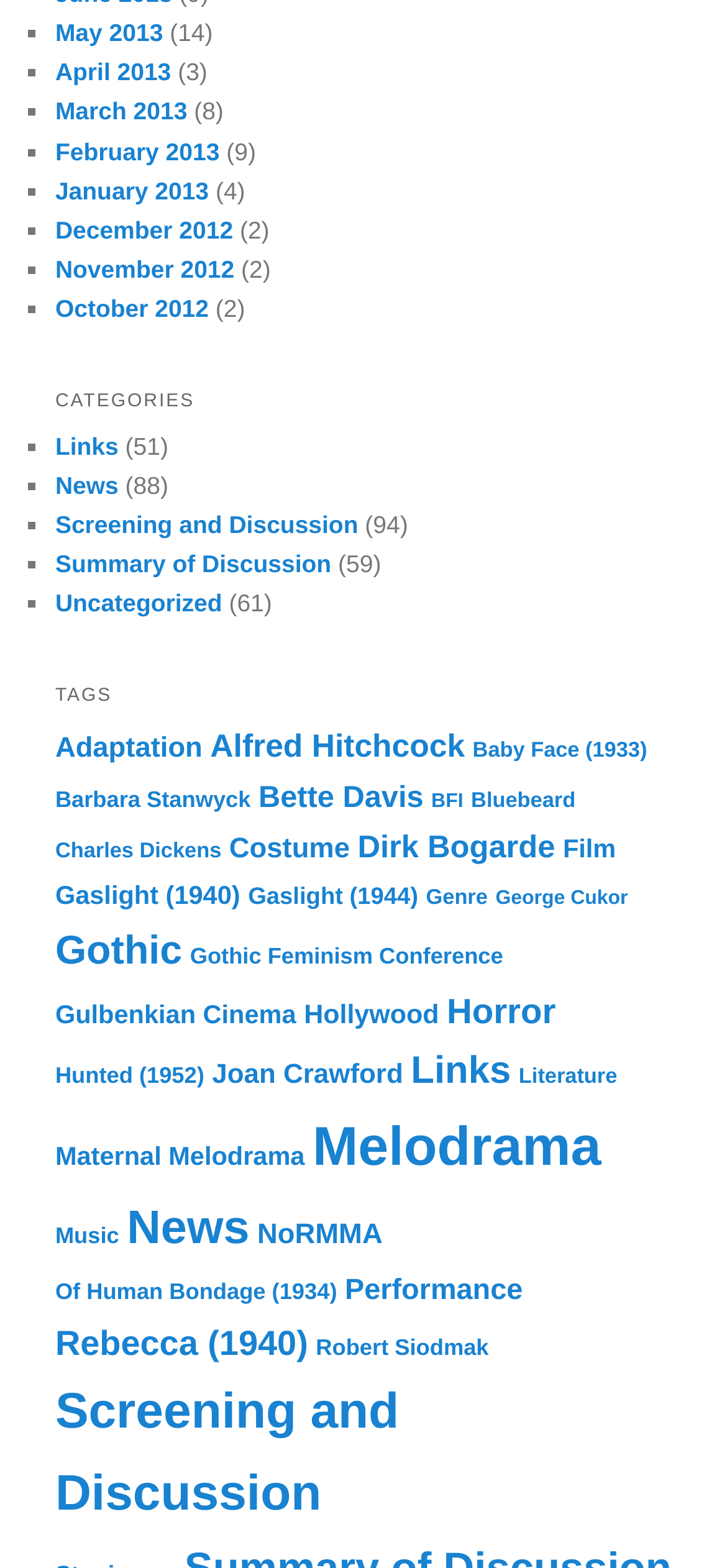What is the month with the most items in 2013?
Refer to the image and give a detailed response to the question.

I found the month with the most items in 2013 by scanning the list of months and their corresponding item counts. The month 'May 2013' has the highest item count, which is 14.